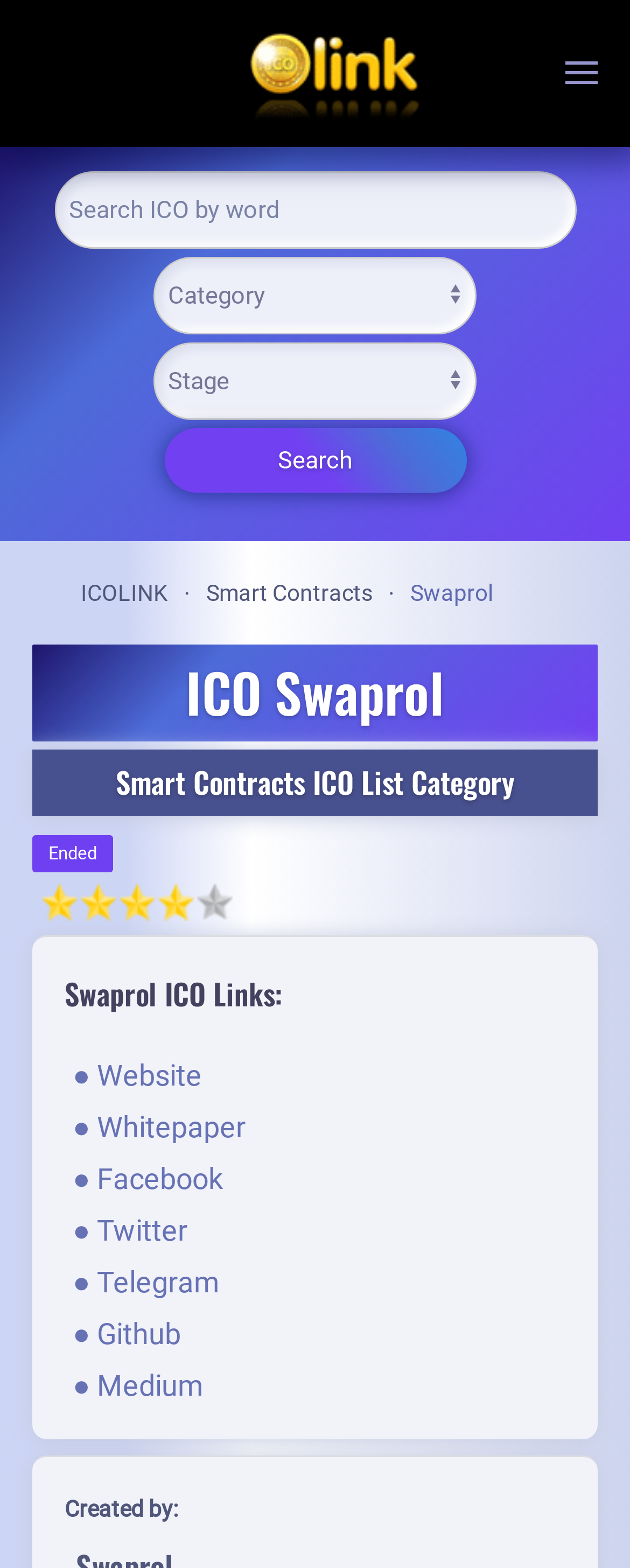Pinpoint the bounding box coordinates of the element you need to click to execute the following instruction: "Open the menu". The bounding box should be represented by four float numbers between 0 and 1, in the format [left, top, right, bottom].

[0.897, 0.0, 0.949, 0.093]